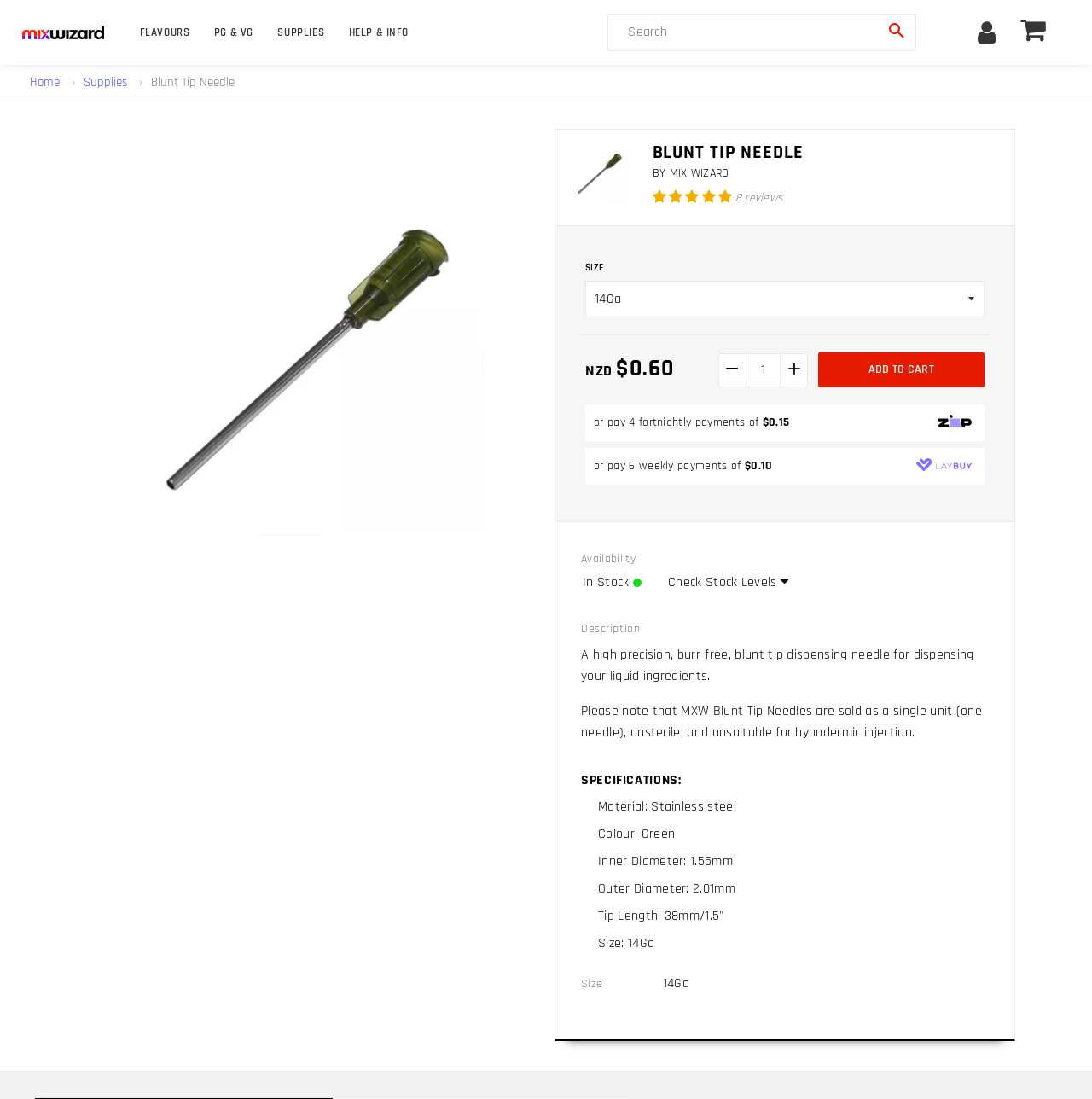Locate the bounding box coordinates of the item that should be clicked to fulfill the instruction: "Add to cart".

[0.749, 0.321, 0.902, 0.353]